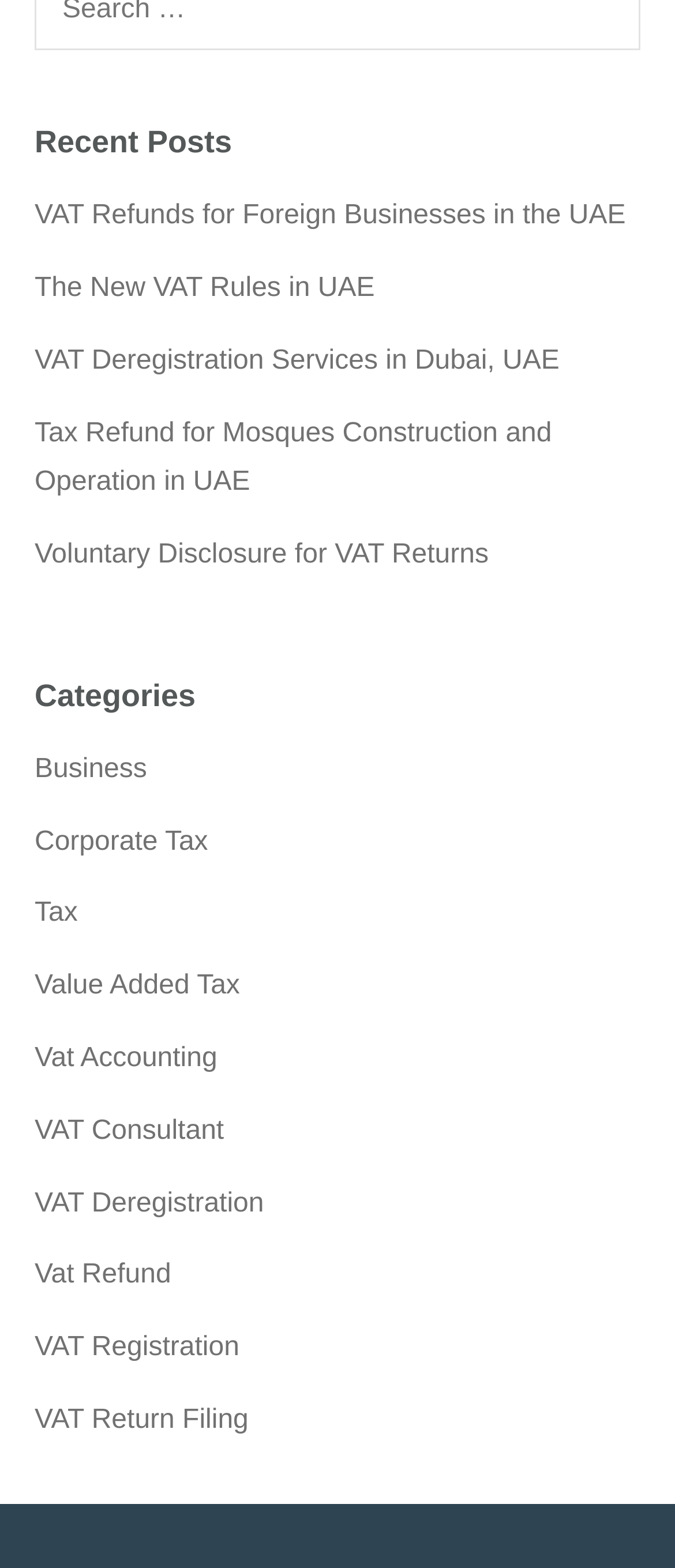How many categories are listed in the 'Categories' section?
Please provide a comprehensive answer based on the visual information in the image.

The 'Categories' section lists 9 categories, which are 'Business', 'Corporate Tax', 'Tax', 'Value Added Tax', 'Vat Accounting', 'VAT Consultant', 'VAT Deregistration', 'Vat Refund', and 'VAT Registration'.